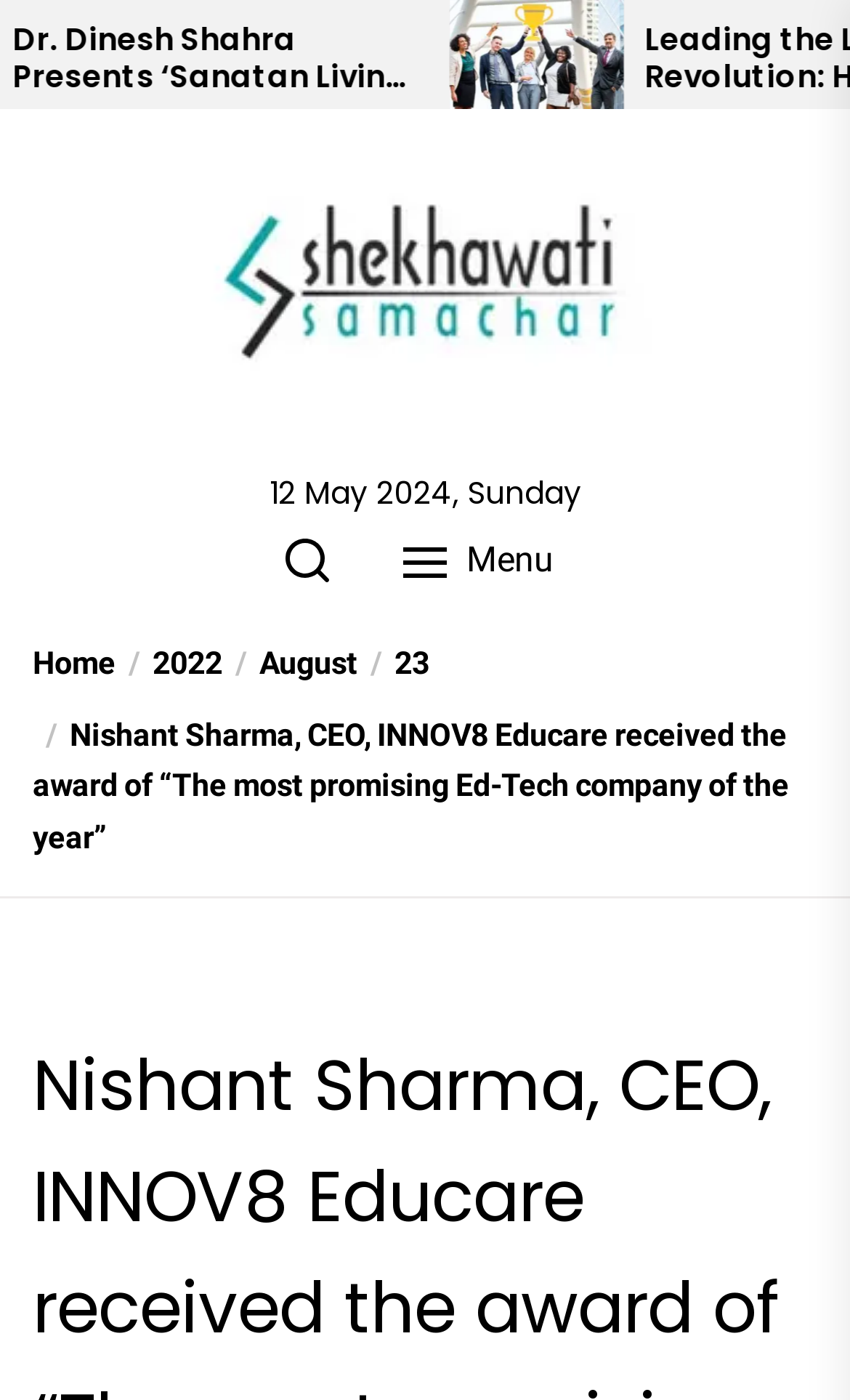Identify the bounding box coordinates for the element you need to click to achieve the following task: "Read news about Ankit Agarwal Alankit". Provide the bounding box coordinates as four float numbers between 0 and 1, in the form [left, top, right, bottom].

[0.052, 0.0, 0.258, 0.078]